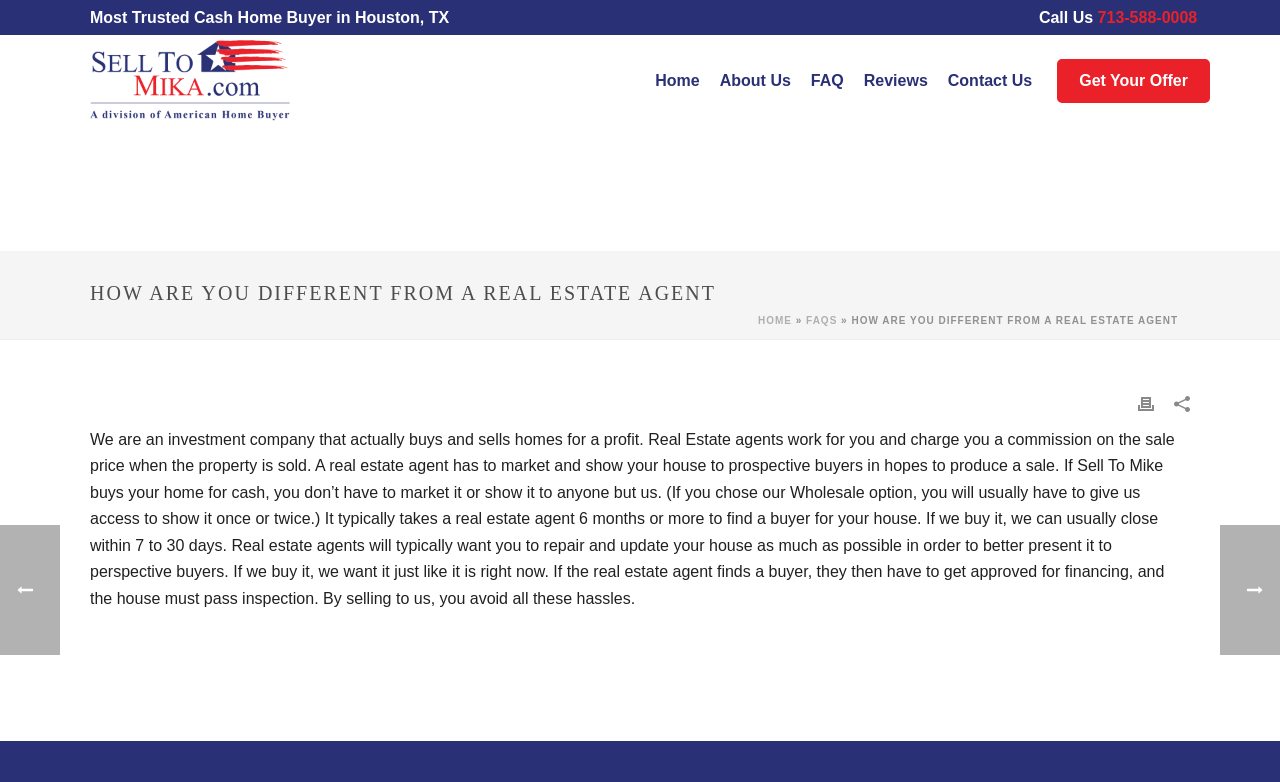How long does it take to close a sale with Sell To Mike?
Look at the image and respond with a single word or a short phrase.

7 to 30 days